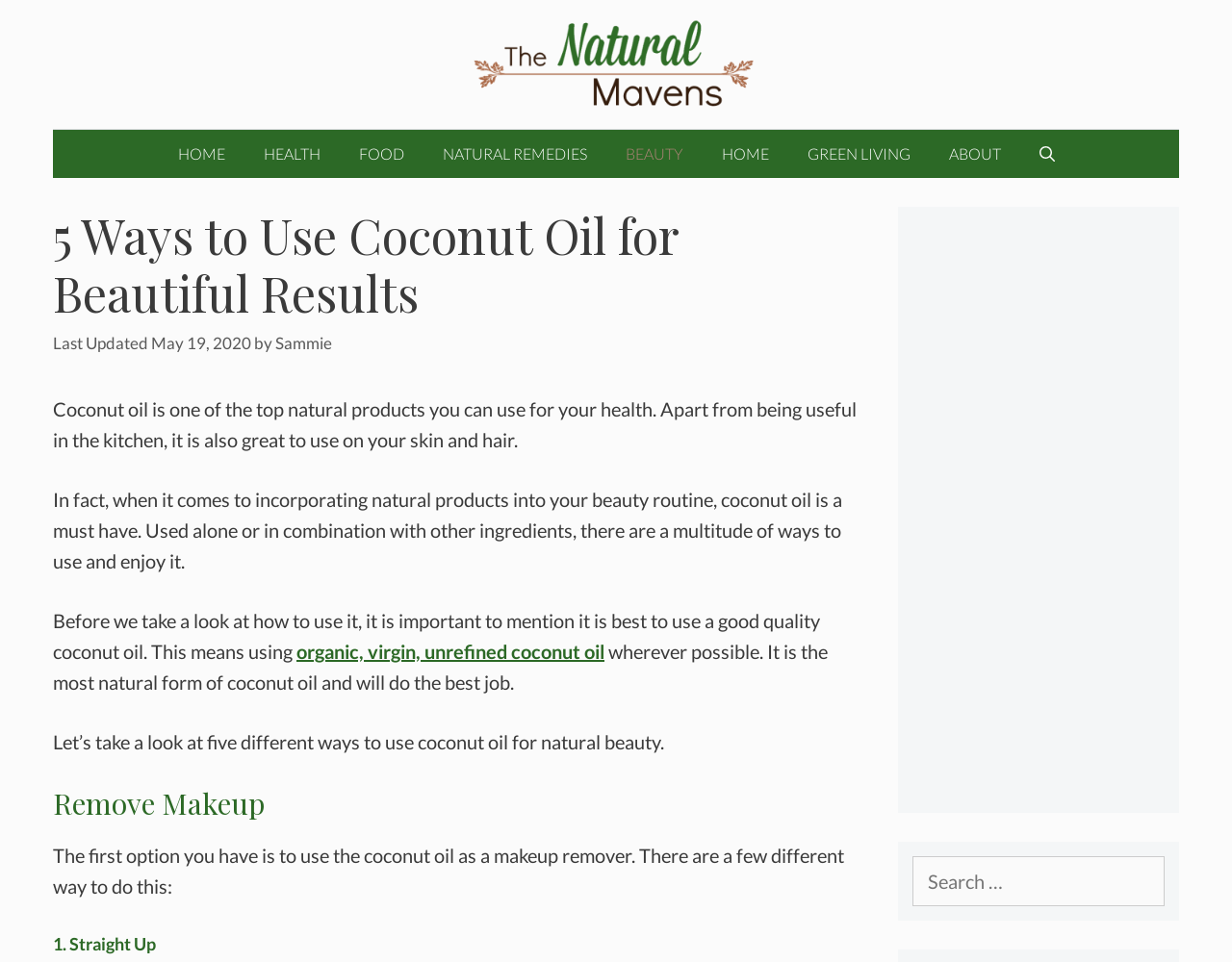What is the website's name?
Give a single word or phrase as your answer by examining the image.

The Natural Mavens